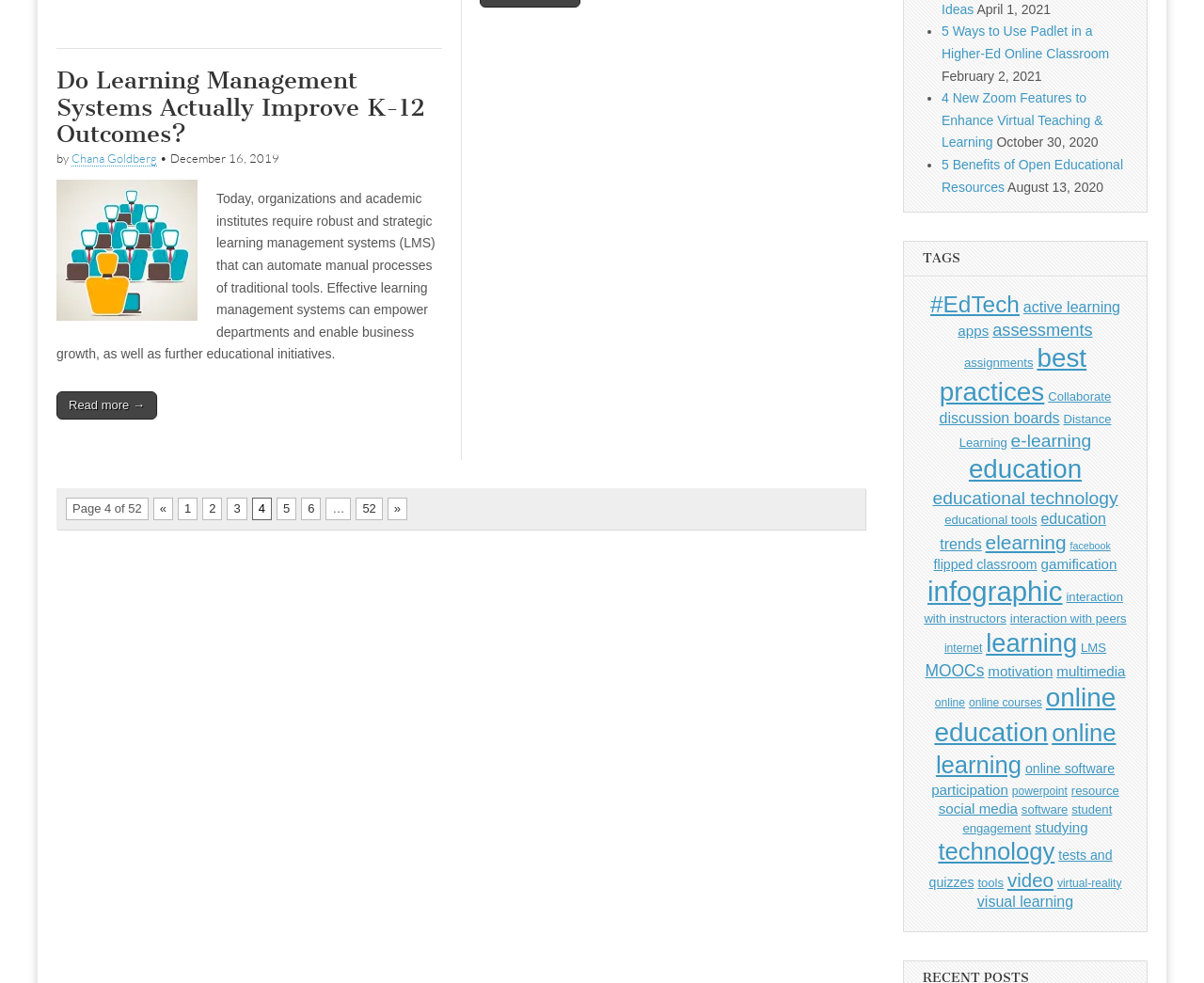Locate the bounding box coordinates of the element to click to perform the following action: 'Read the article 'Do Learning Management Systems Actually Improve K-12 Outcomes?''. The coordinates should be given as four float values between 0 and 1, in the form of [left, top, right, bottom].

[0.047, 0.069, 0.367, 0.151]